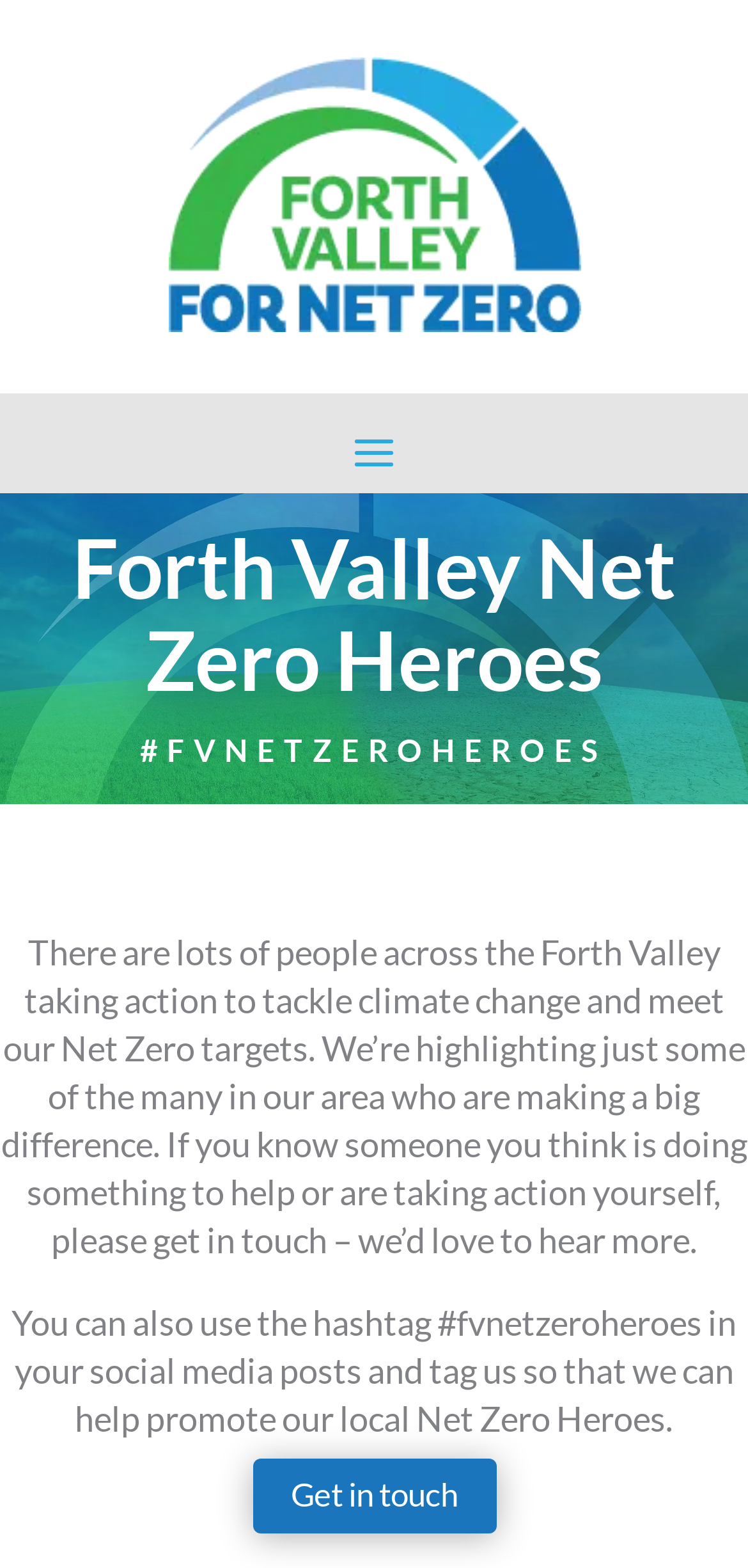Can you extract the headline from the webpage for me?

Forth Valley Net Zero Heroes